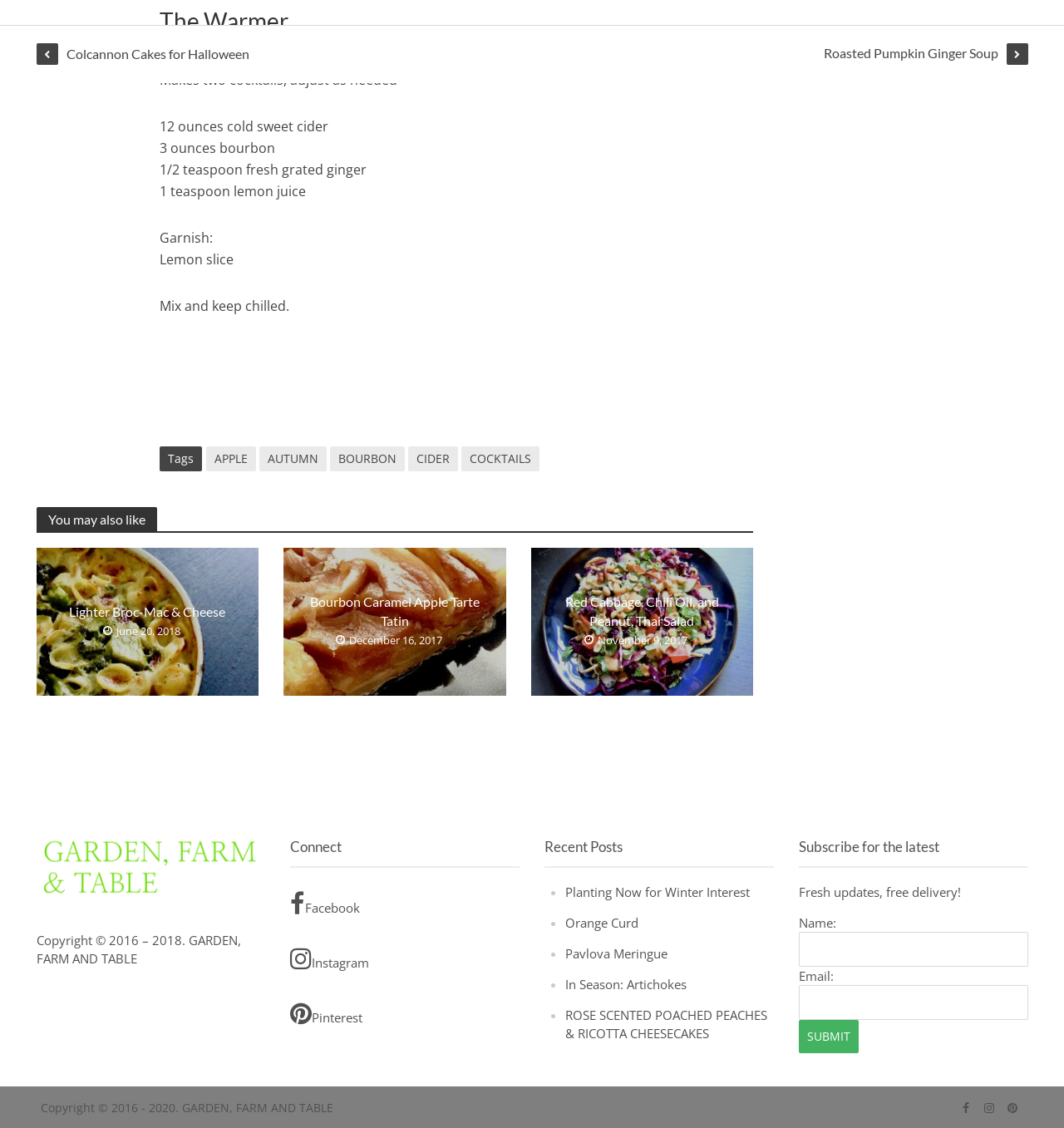Please identify the bounding box coordinates of the element that needs to be clicked to execute the following command: "Follow on Facebook". Provide the bounding box using four float numbers between 0 and 1, formatted as [left, top, right, bottom].

[0.273, 0.79, 0.488, 0.813]